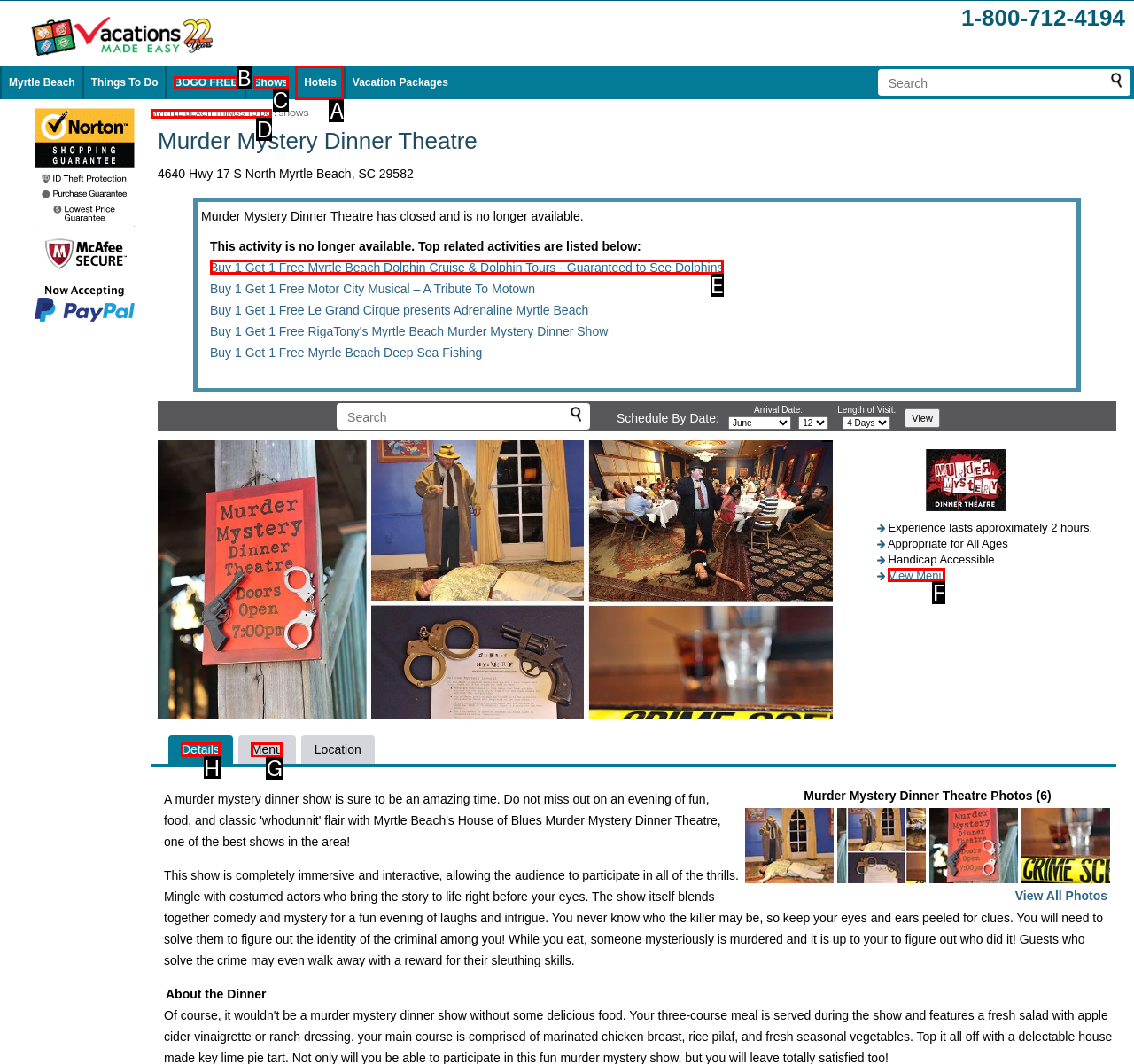Choose the correct UI element to click for this task: View Murder Mystery Dinner Theatre details Answer using the letter from the given choices.

H